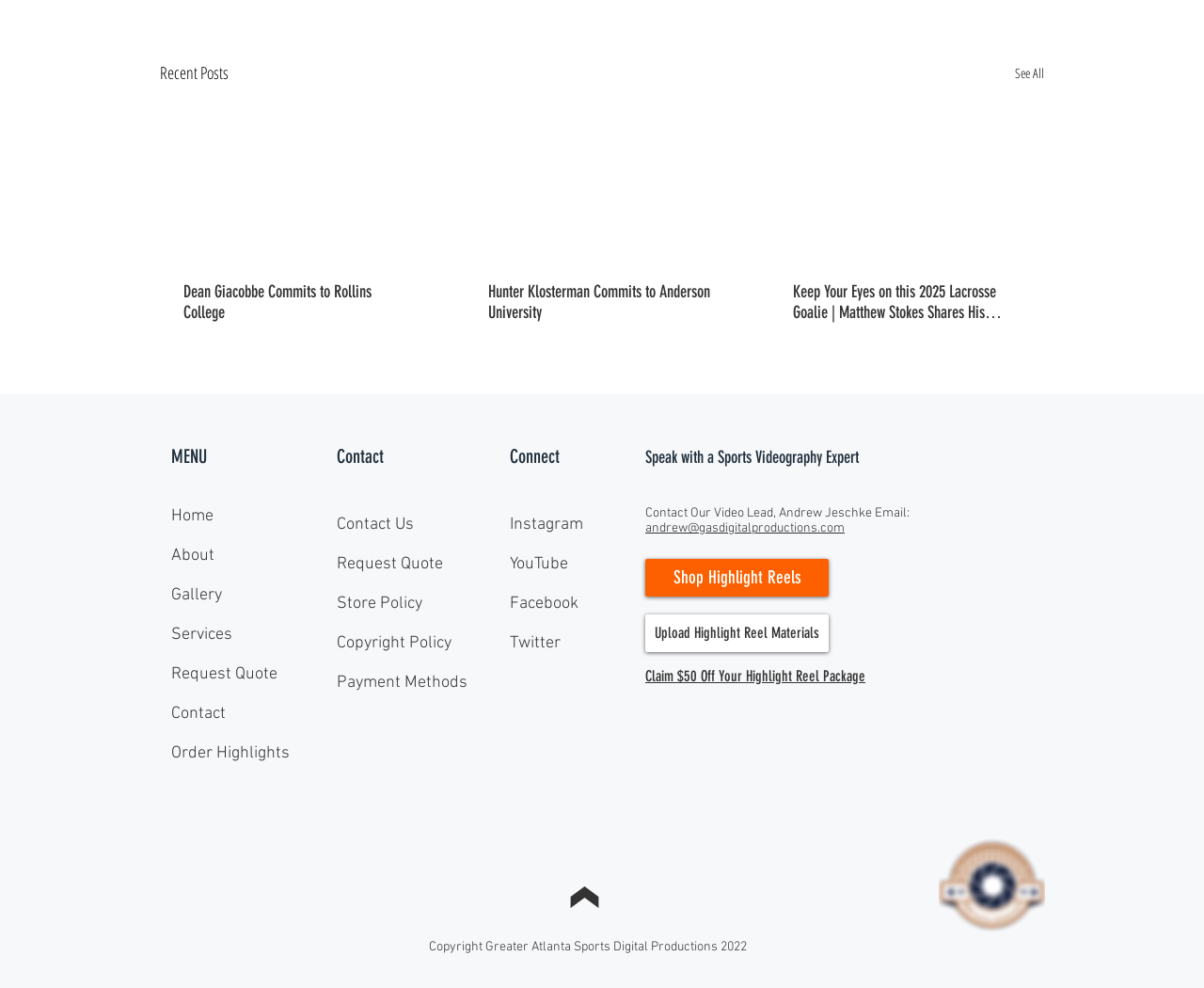Using the given description, provide the bounding box coordinates formatted as (top-left x, top-left y, bottom-right x, bottom-right y), with all values being floating point numbers between 0 and 1. Description: Upload Highlight Reel Materials

[0.536, 0.622, 0.688, 0.66]